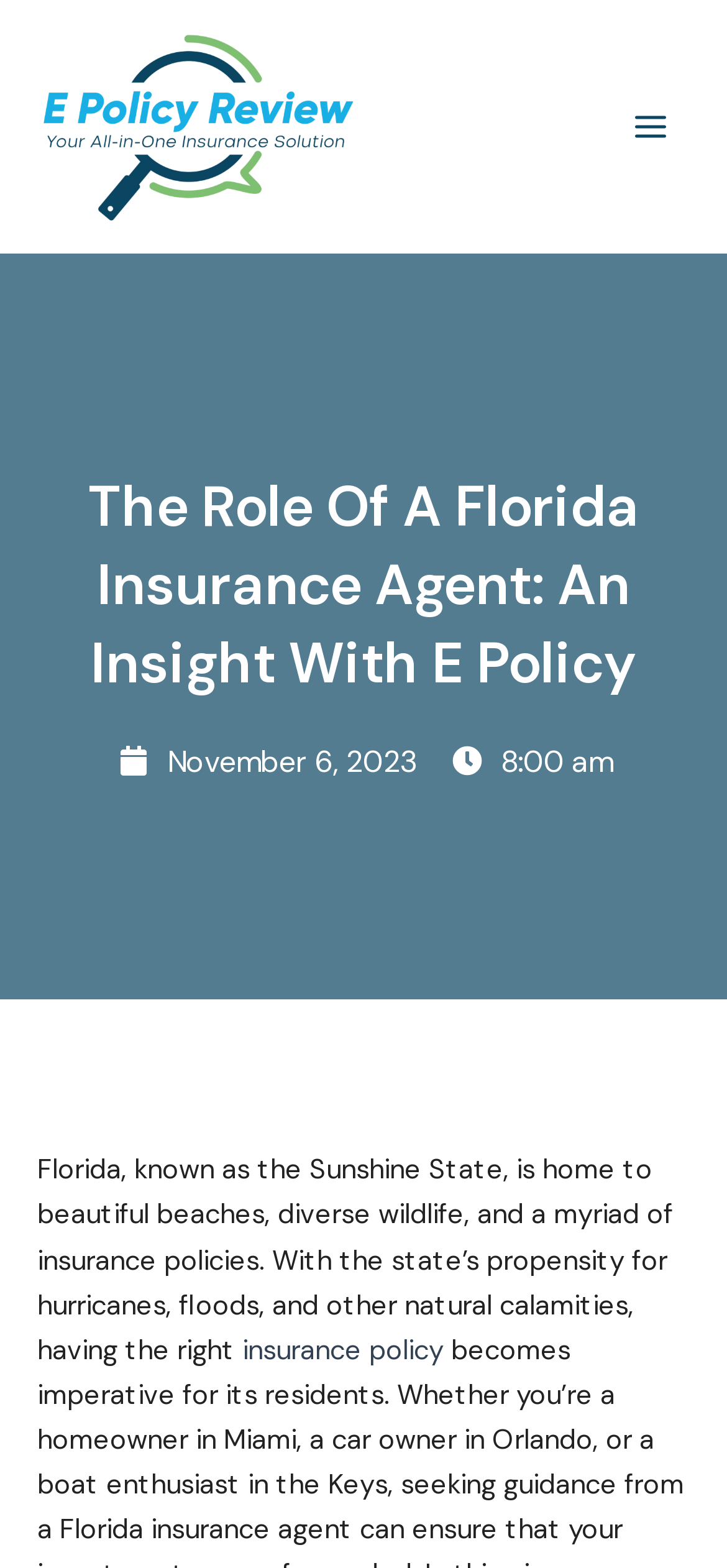Refer to the screenshot and answer the following question in detail:
What is the time of the article?

The time of the article can be found in the time element, which is located below the main heading. The StaticText element within the time element displays the time as '8:00 am'.